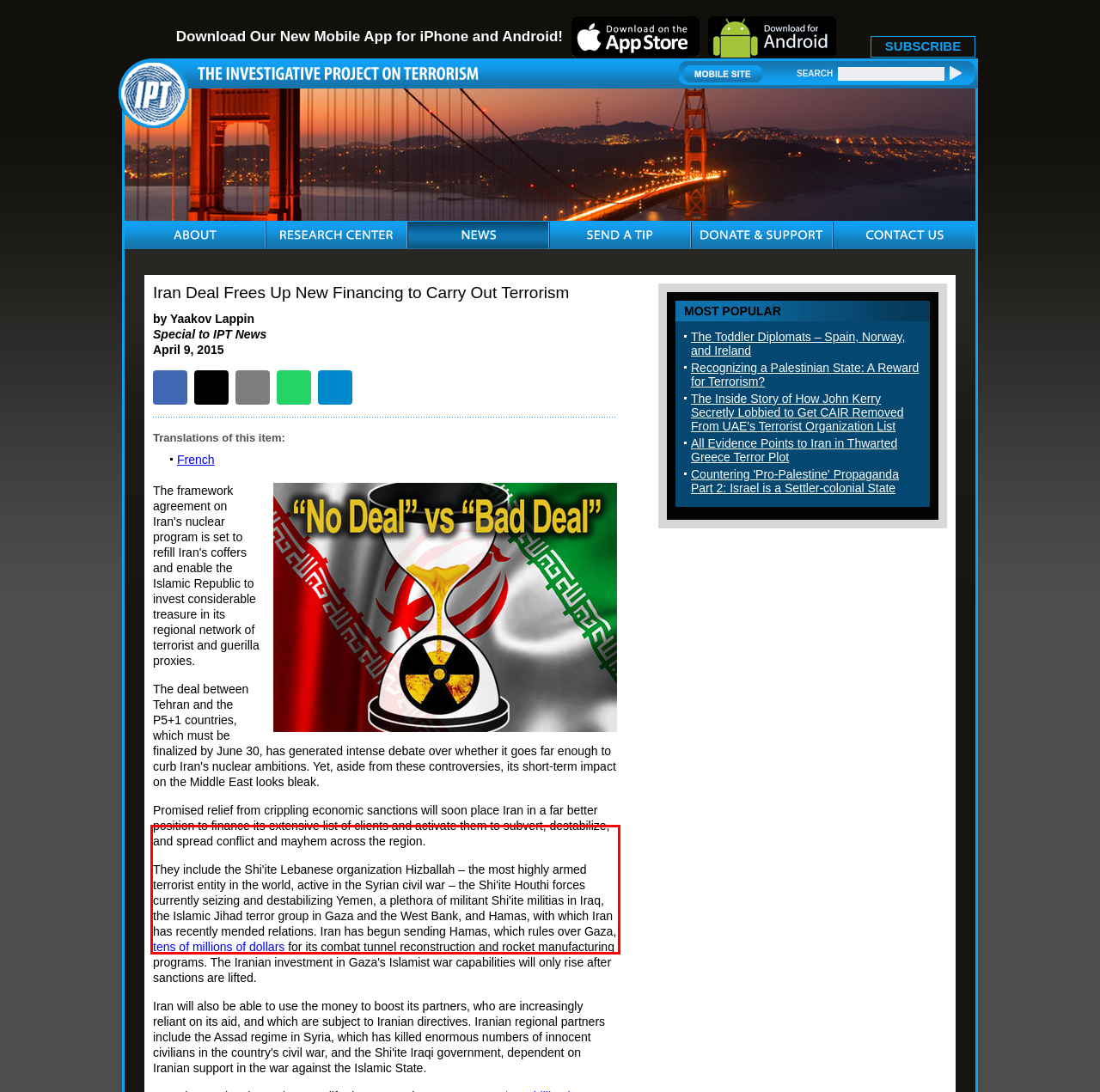You are given a webpage screenshot with a red bounding box around a UI element. Extract and generate the text inside this red bounding box.

They include the Shi'ite Lebanese organization Hizballah – the most highly armed terrorist entity in the world, active in the Syrian civil war – the Shi'ite Houthi forces currently seizing and destabilizing Yemen, a plethora of militant Shi'ite militias in Iraq, the Islamic Jihad terror group in Gaza and the West Bank, and Hamas, with which Iran has recently mended relations. Iran has begun sending Hamas, which rules over Gaza, tens of millions of dollars for its combat tunnel reconstruction and rocket manufacturing programs. The Iranian investment in Gaza's Islamist war capabilities will only rise after sanctions are lifted.